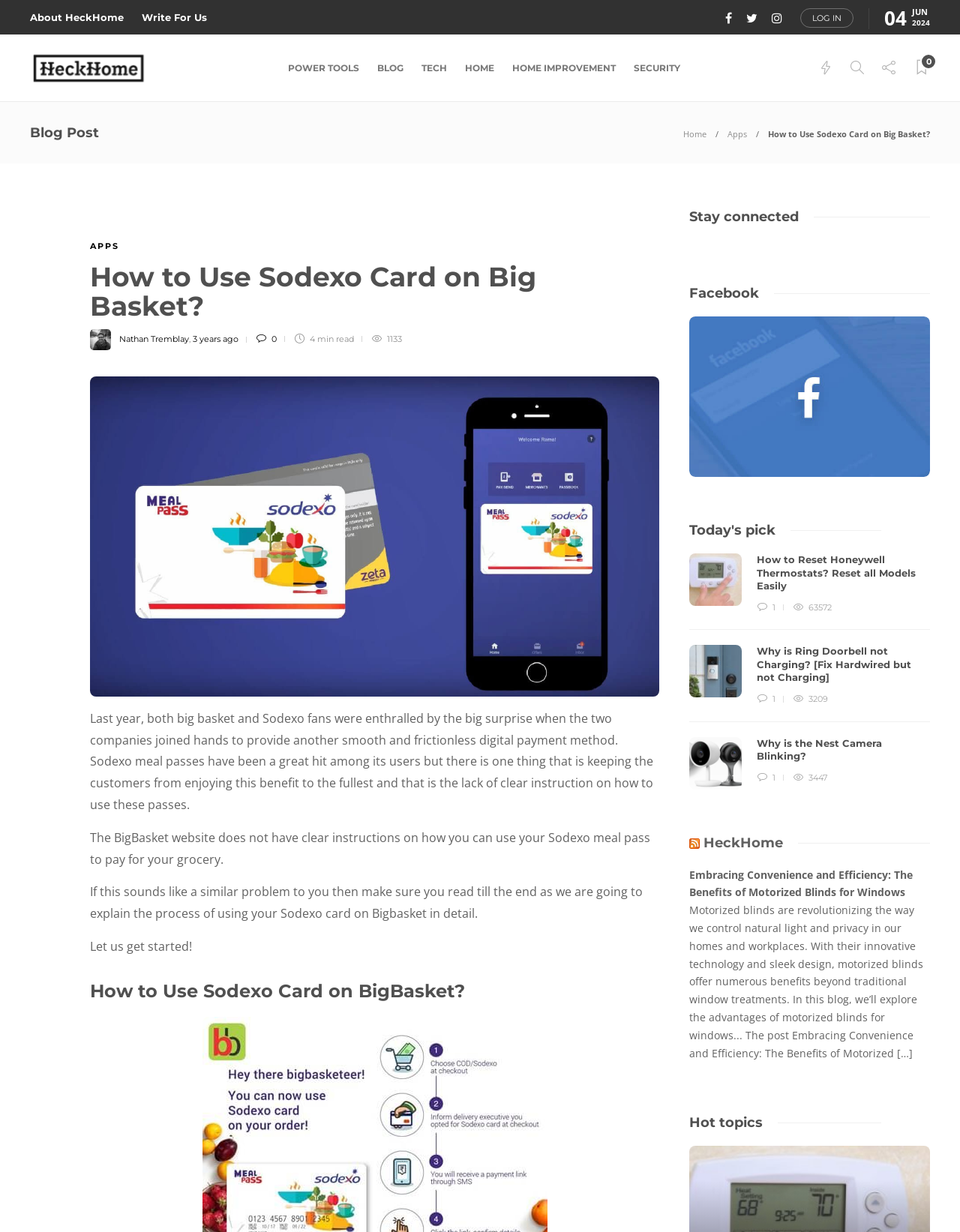Please locate the bounding box coordinates of the element that should be clicked to complete the given instruction: "Click on 'How to Use Sodexo Card on Big Basket?' link".

[0.8, 0.104, 0.969, 0.113]